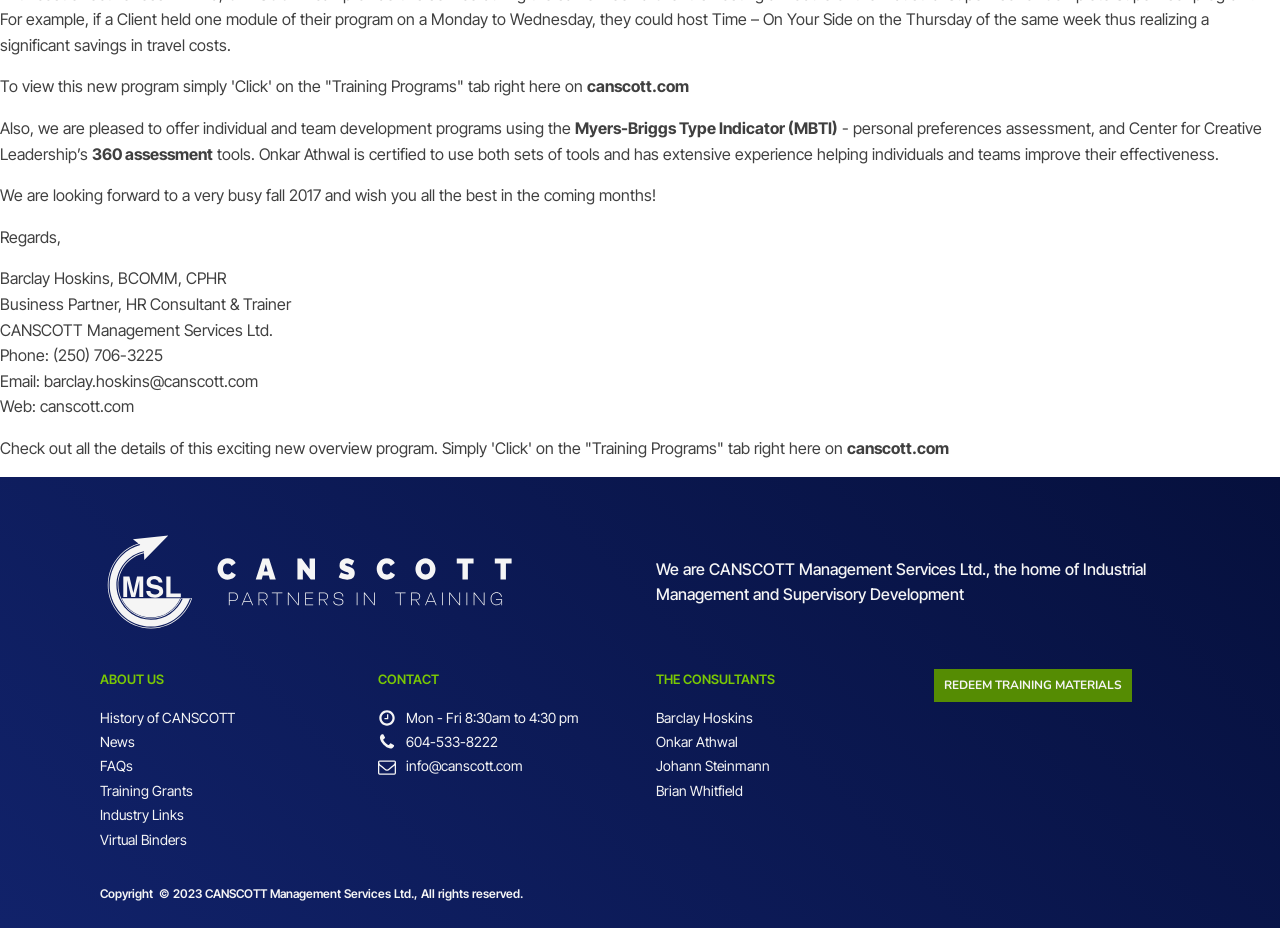What is the email address?
Based on the image, answer the question with as much detail as possible.

The email address can be found in the text 'Email: barclay.hoskins@canscott.com' which is located at the top of the webpage.